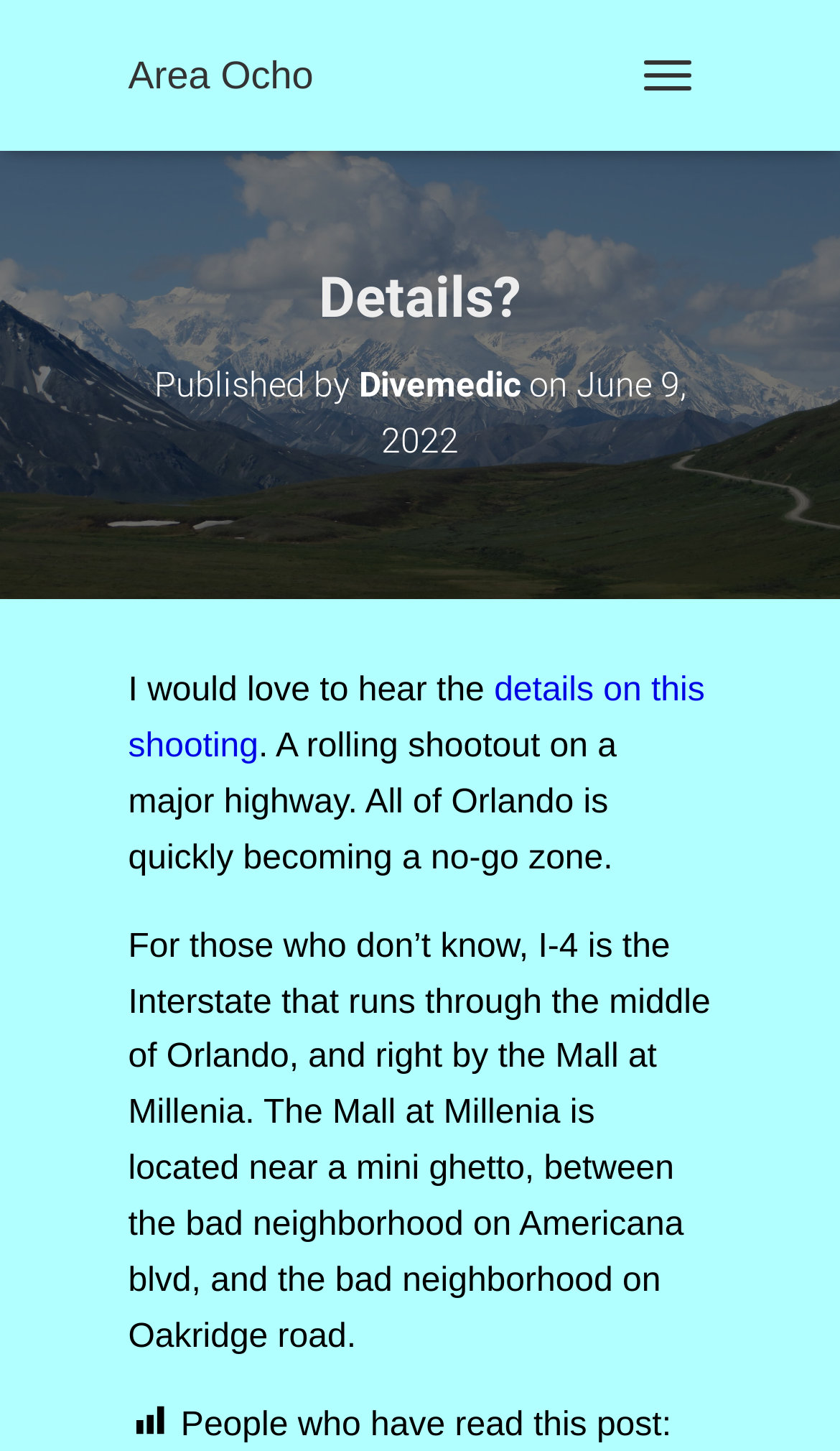Please provide a comprehensive response to the question based on the details in the image: What is the type of the element at the bottom right corner of the page?

The element at the bottom right corner of the page can be identified by its bounding box coordinates [0.833, 0.89, 0.962, 0.964], which corresponds to a button element.